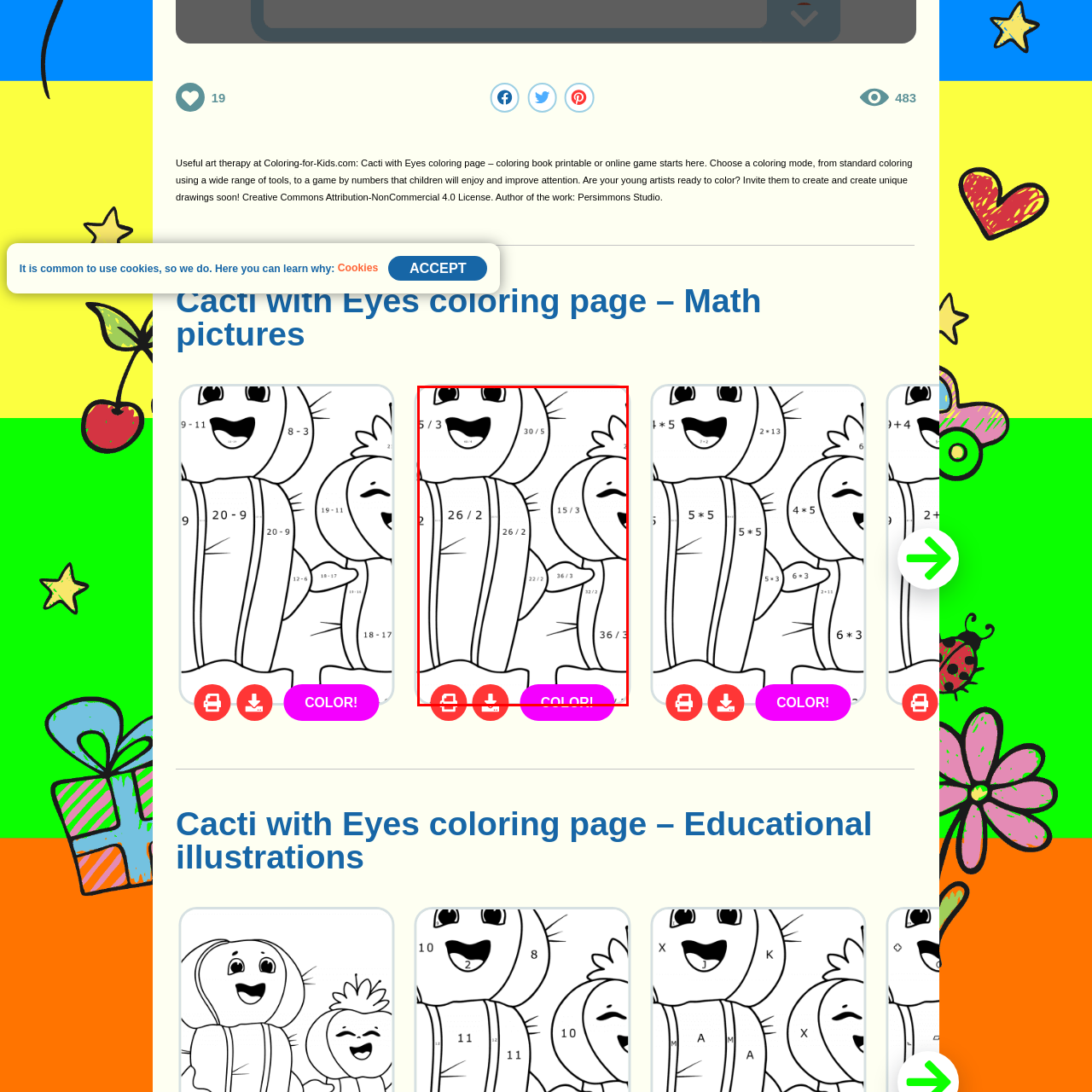Refer to the image marked by the red boundary and provide a single word or phrase in response to the question:
What is the function of the 'PRINT' button?

To print the page